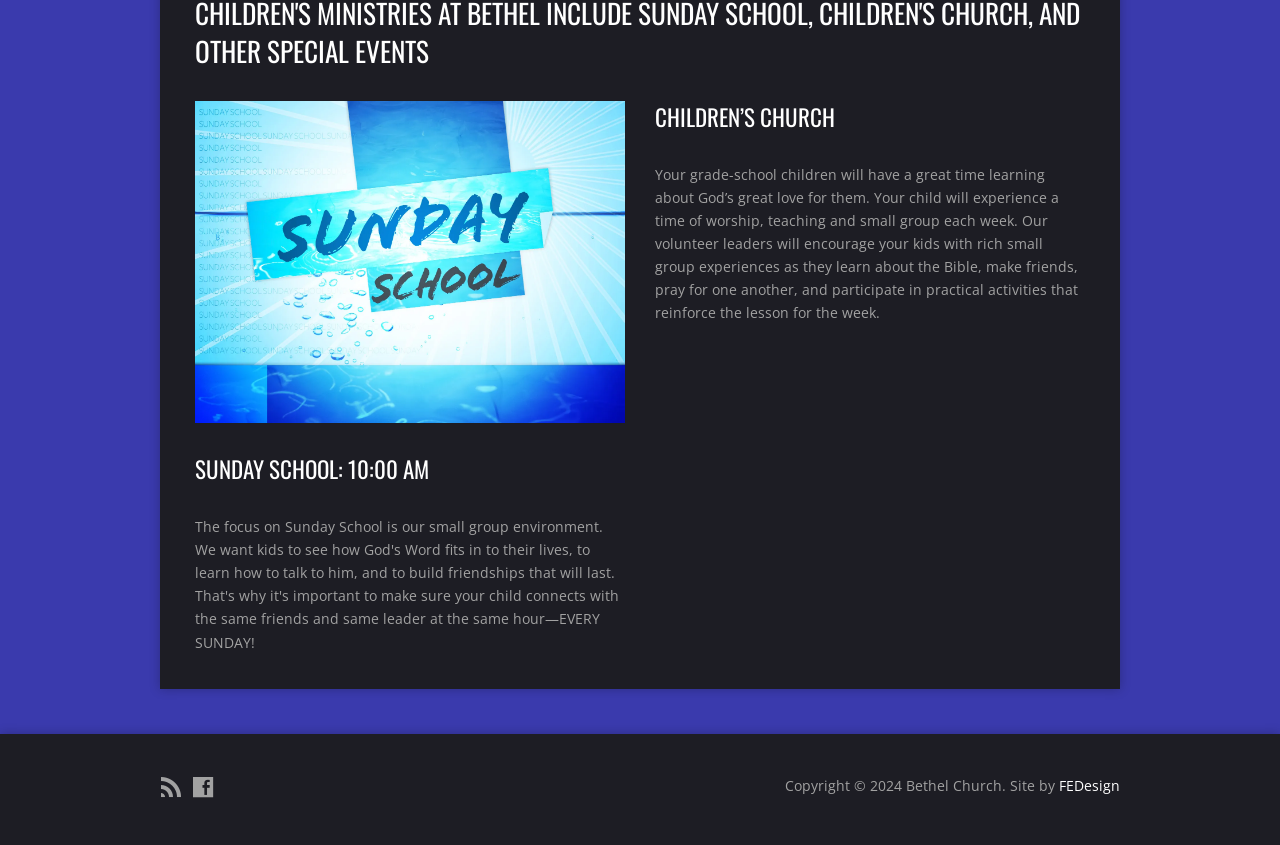Identify the bounding box for the UI element described as: "title="Linked in"". The coordinates should be four float numbers between 0 and 1, i.e., [left, top, right, bottom].

None